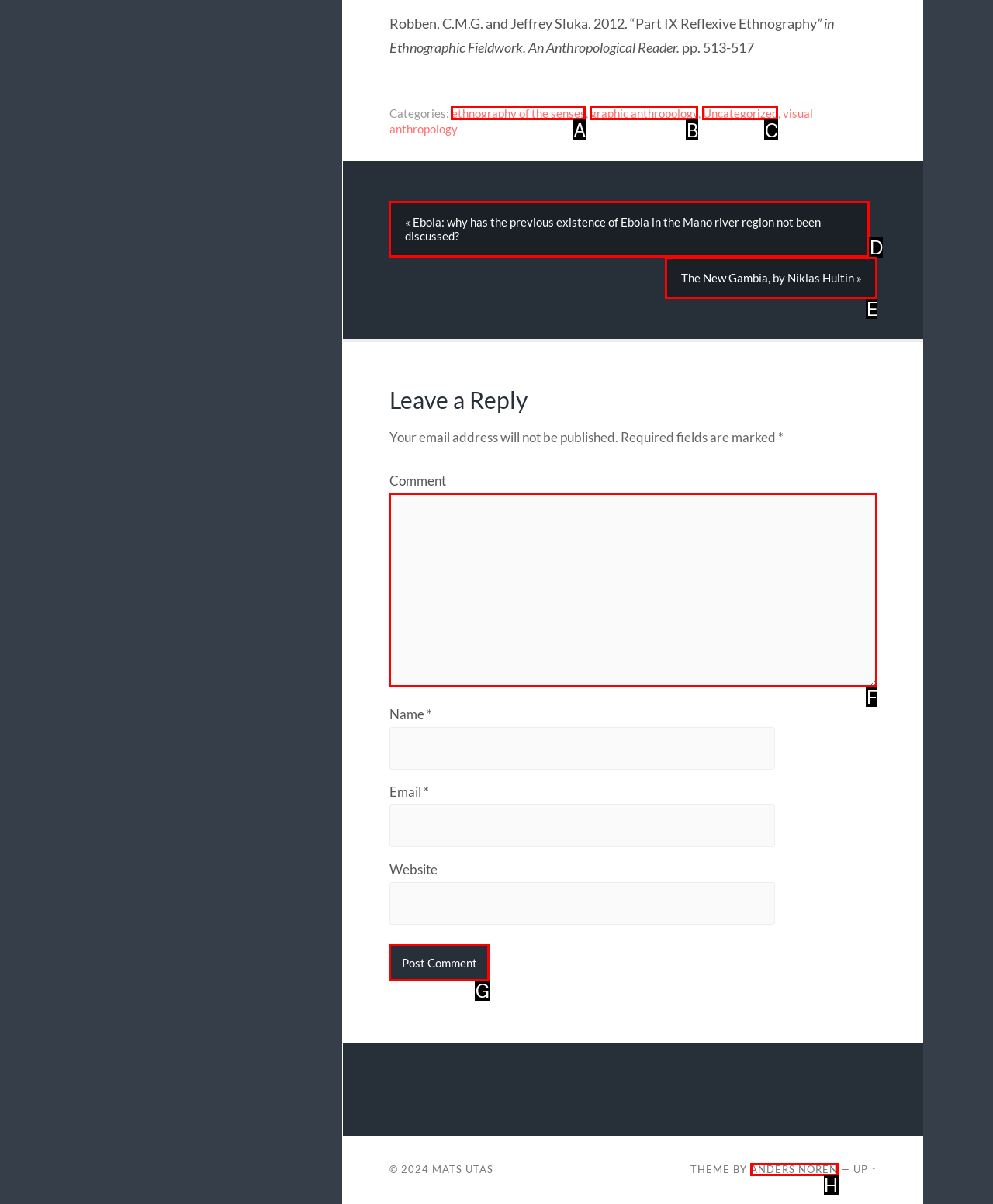Identify the letter that best matches this UI element description: Extended Care
Answer with the letter from the given options.

None